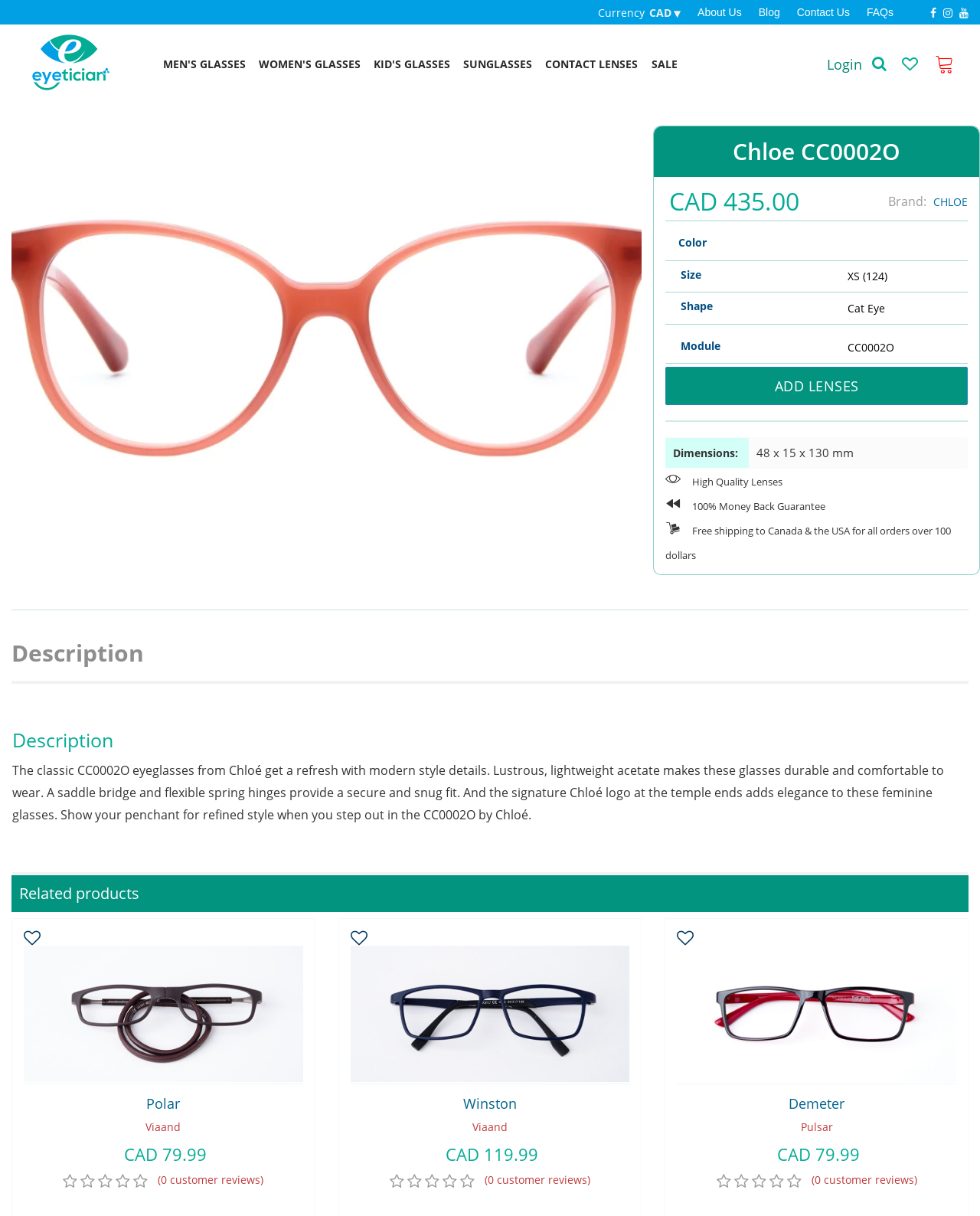Respond to the following query with just one word or a short phrase: 
What is the brand of the eyeglasses?

CHLOE